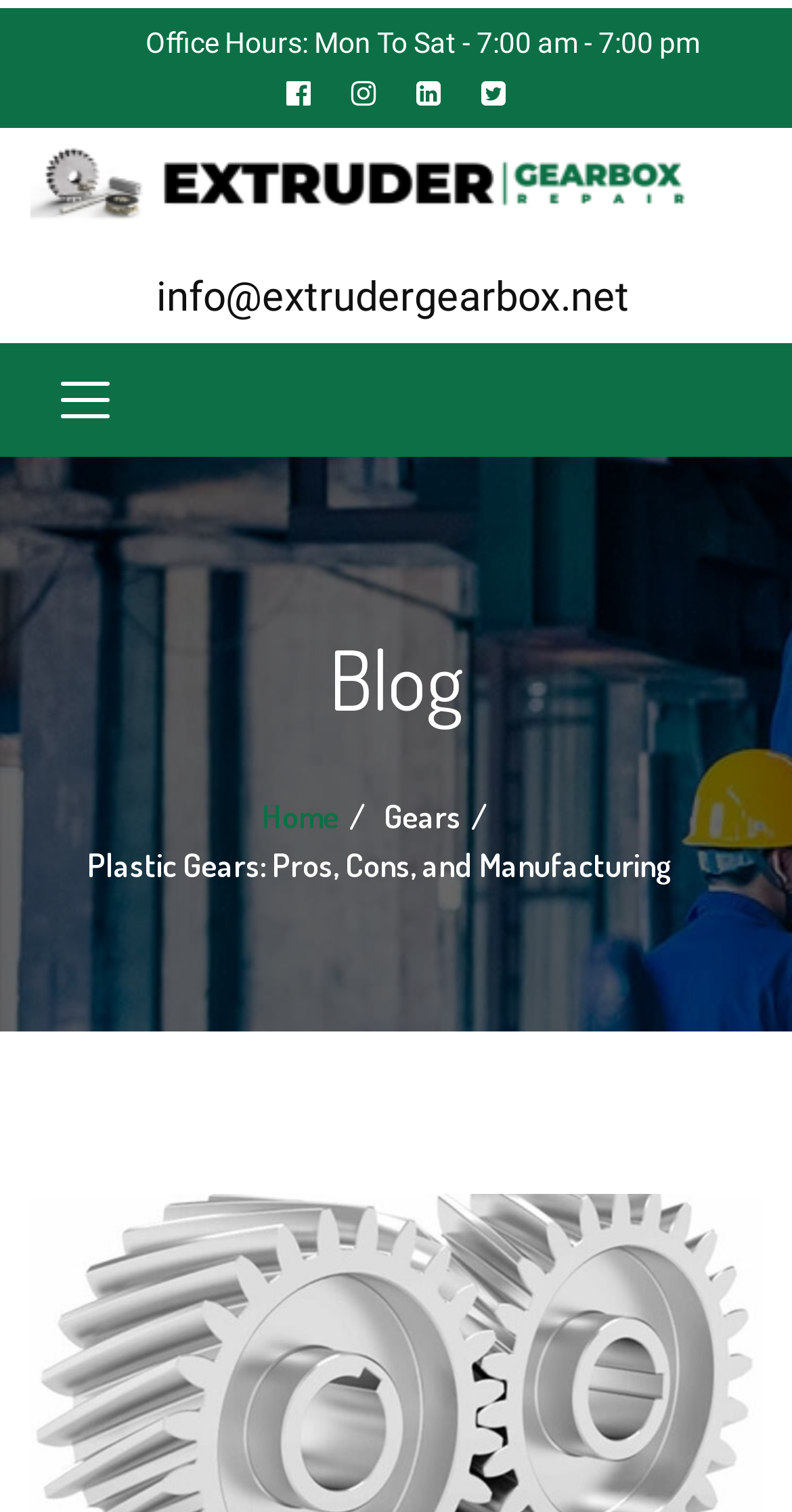Provide a one-word or one-phrase answer to the question:
What is the email address?

info@extrudergearbox.net